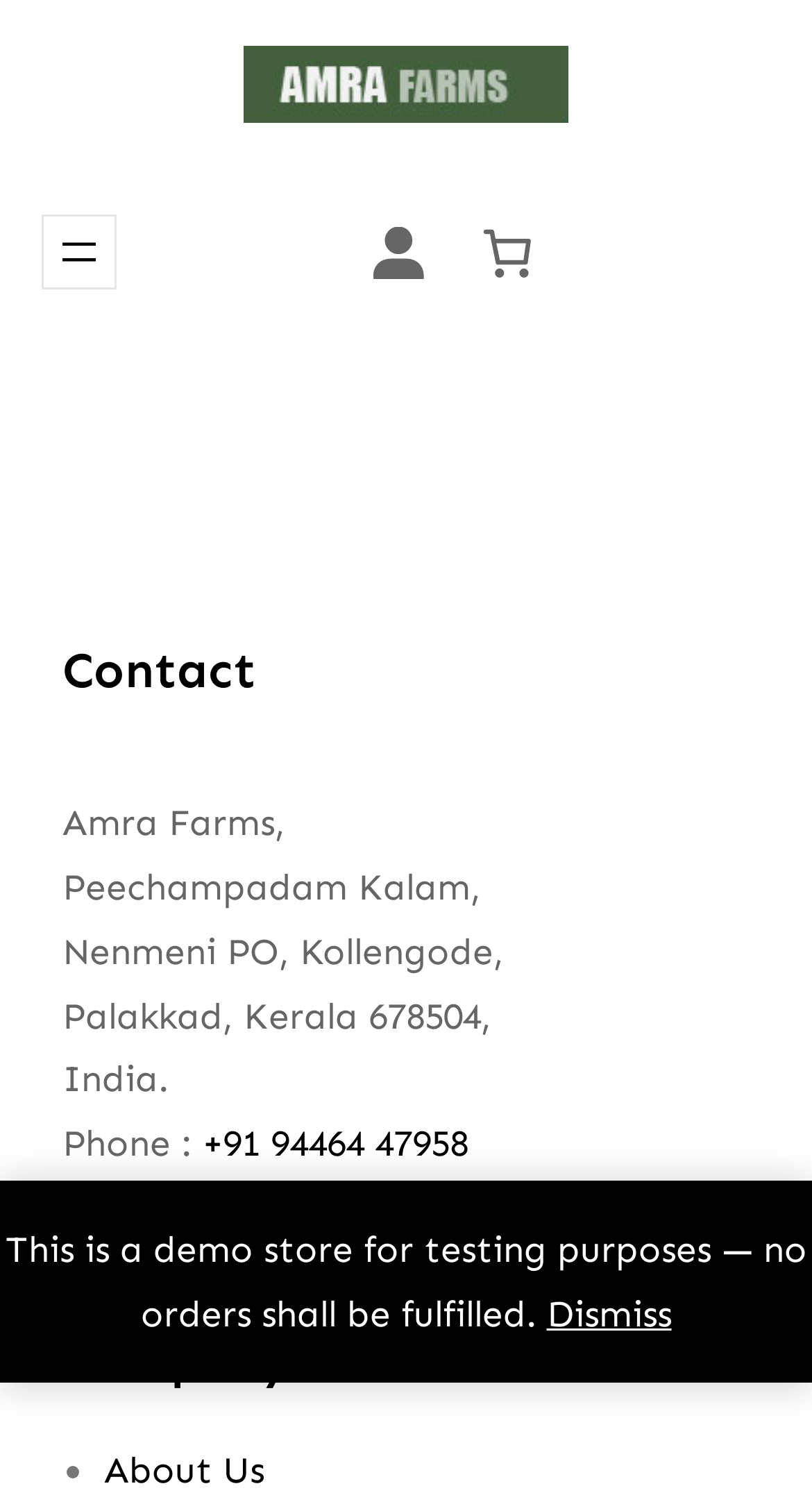What is the name of the farm?
Using the information from the image, give a concise answer in one word or a short phrase.

Amra Farms